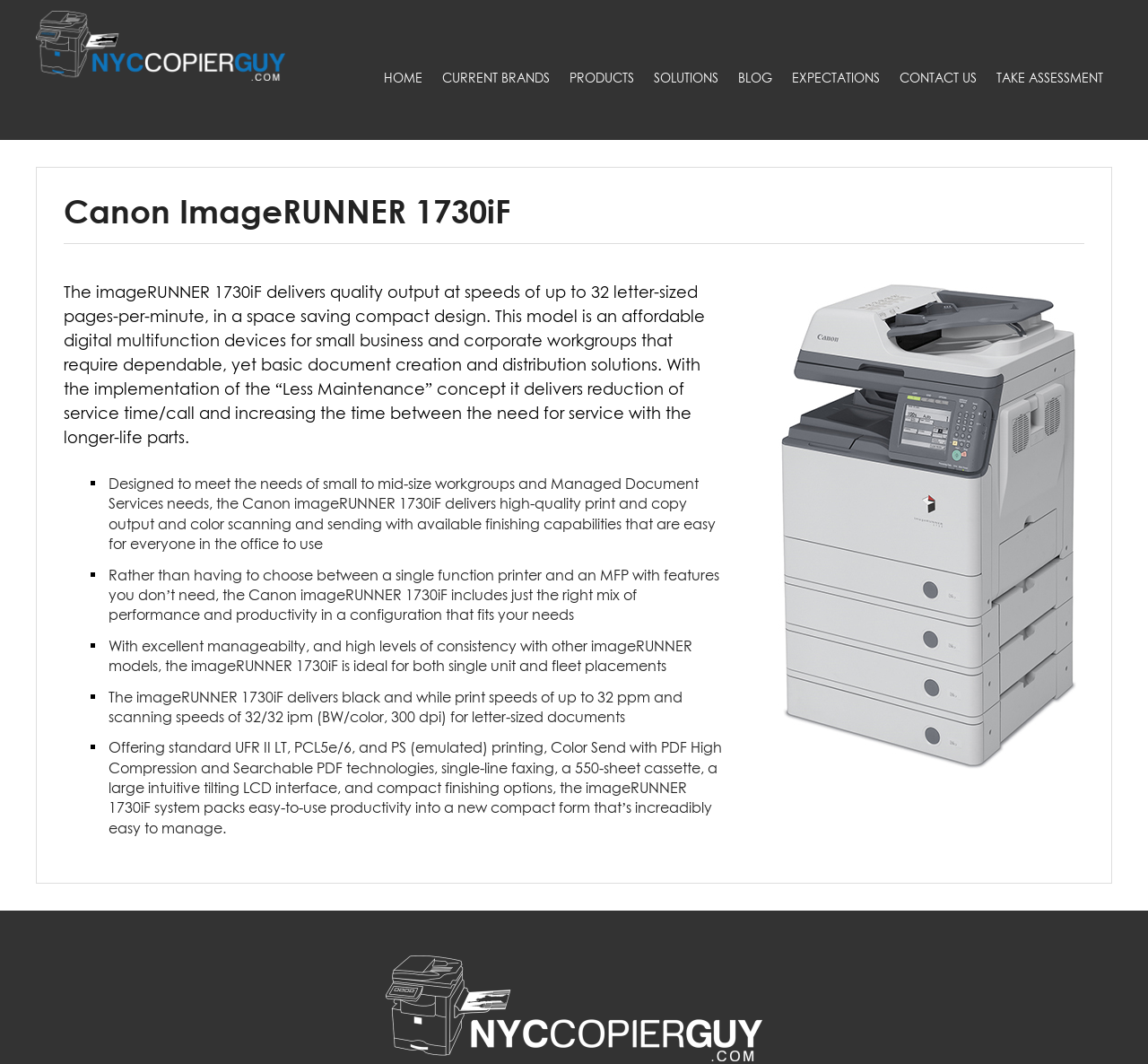Answer with a single word or phrase: 
What is the capacity of the cassette in the device?

550-sheet